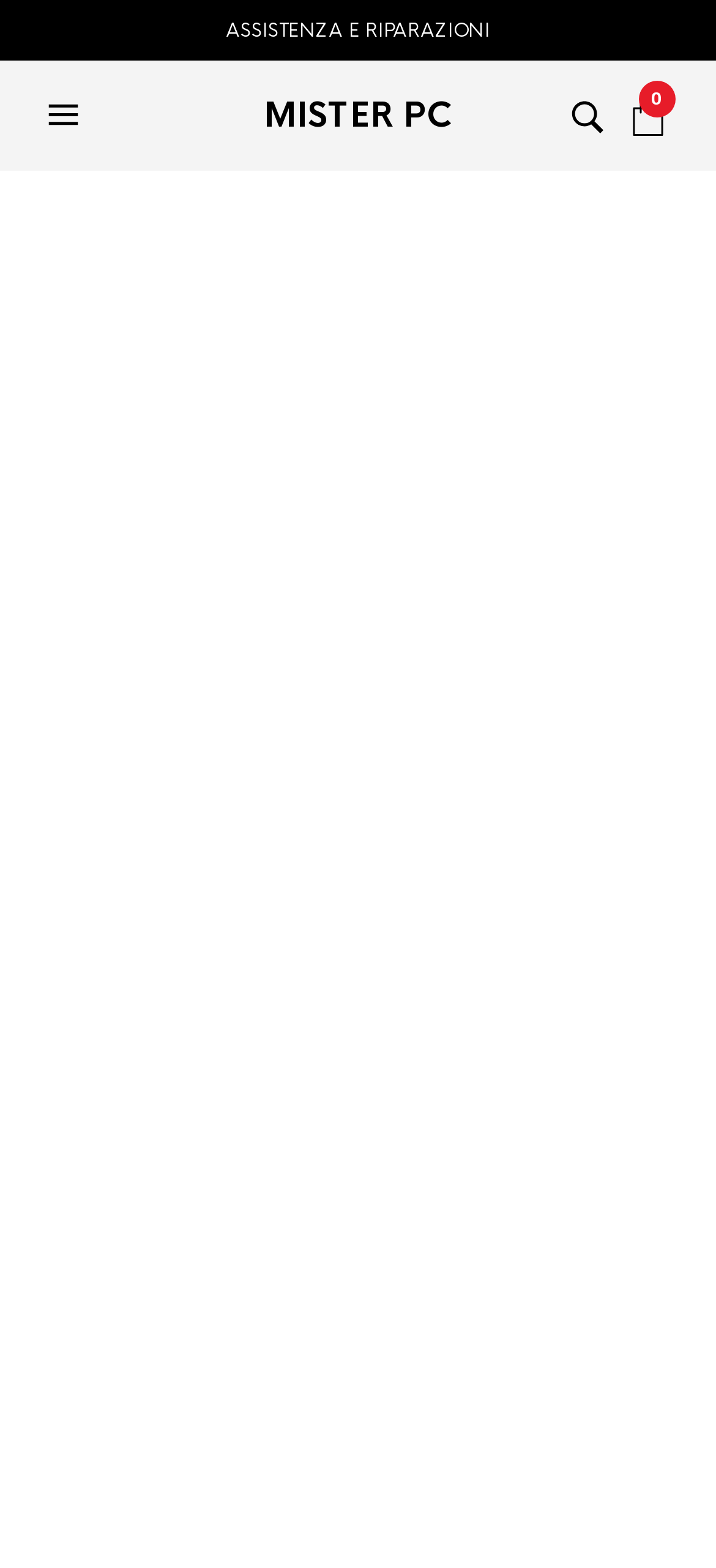Bounding box coordinates must be specified in the format (top-left x, top-left y, bottom-right x, bottom-right y). All values should be floating point numbers between 0 and 1. What are the bounding box coordinates of the UI element described as: MISTER PC

[0.368, 0.049, 0.632, 0.098]